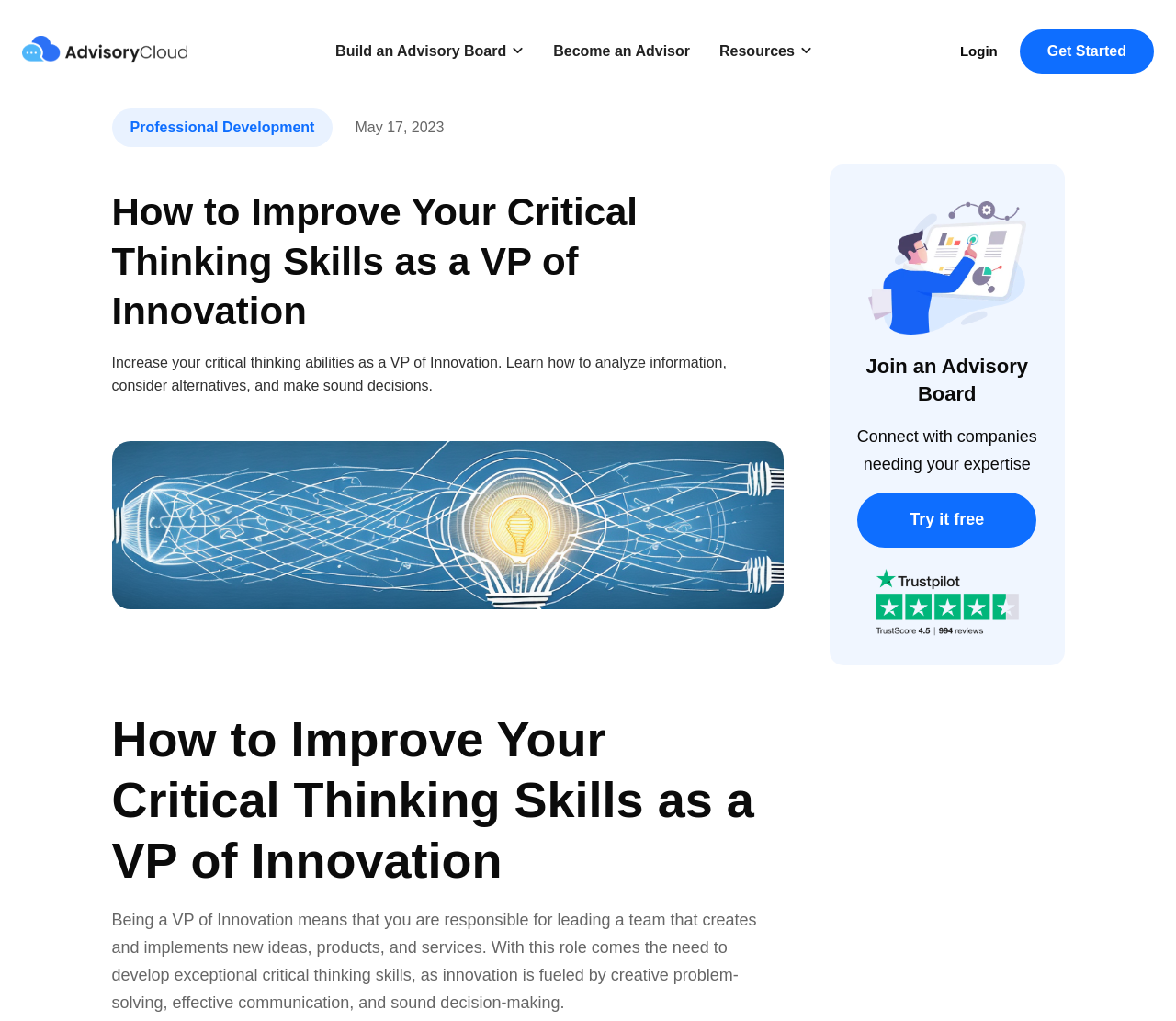What is the role of a VP of Innovation?
Provide a detailed and well-explained answer to the question.

According to the webpage, being a VP of Innovation means that you are responsible for leading a team that creates and implements new ideas, products, and services. This role requires exceptional critical thinking skills, as innovation is fueled by creative problem-solving, effective communication, and sound decision-making.